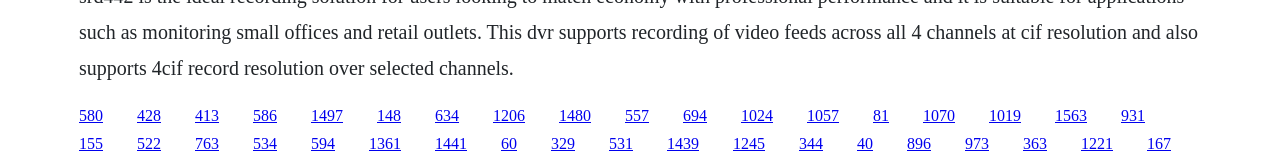Please provide a comprehensive response to the question below by analyzing the image: 
Are the links evenly spaced?

I analyzed the x1 and x2 coordinates of the link elements, and I found that the links are evenly spaced, with a consistent gap between each link.